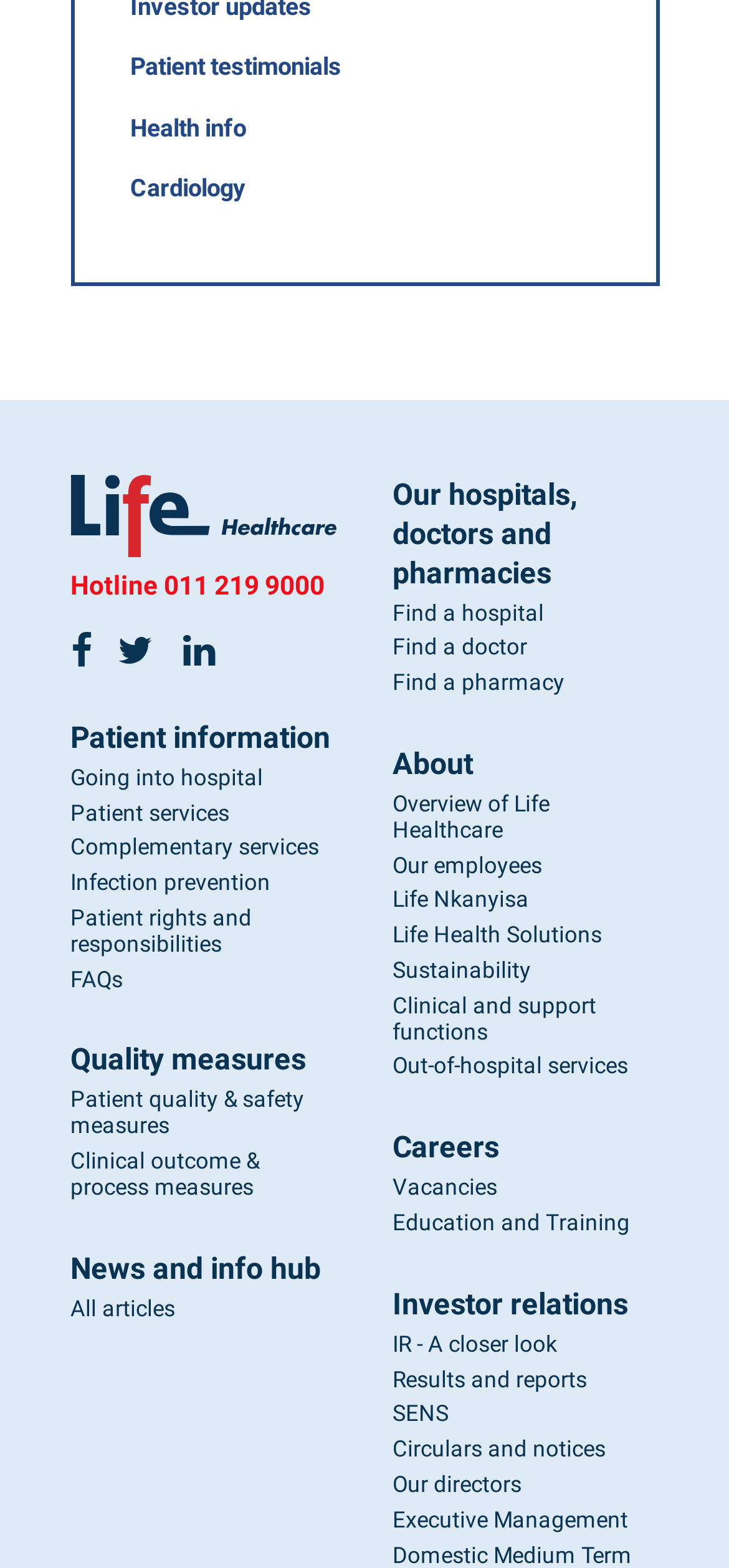Please find the bounding box coordinates of the element that you should click to achieve the following instruction: "Explore Careers". The coordinates should be presented as four float numbers between 0 and 1: [left, top, right, bottom].

[0.538, 0.719, 0.685, 0.744]